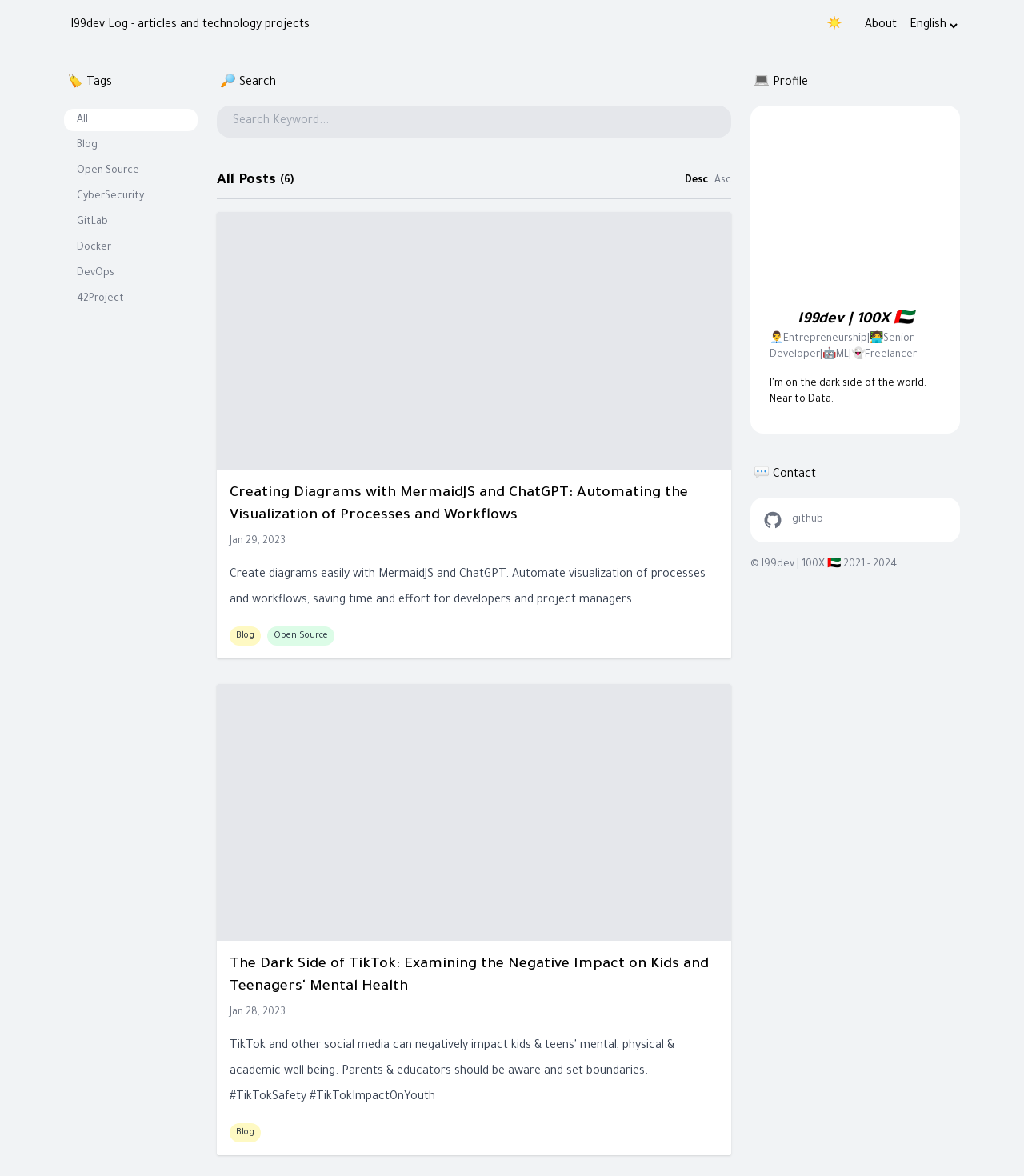What is the title of the first article?
Can you give a detailed and elaborate answer to the question?

I found the title of the first article by looking at the heading element inside the first article element, which is 'Creating Diagrams with MermaidJS and ChatGPT: Automating the Visualization of Processes and Workflows'.